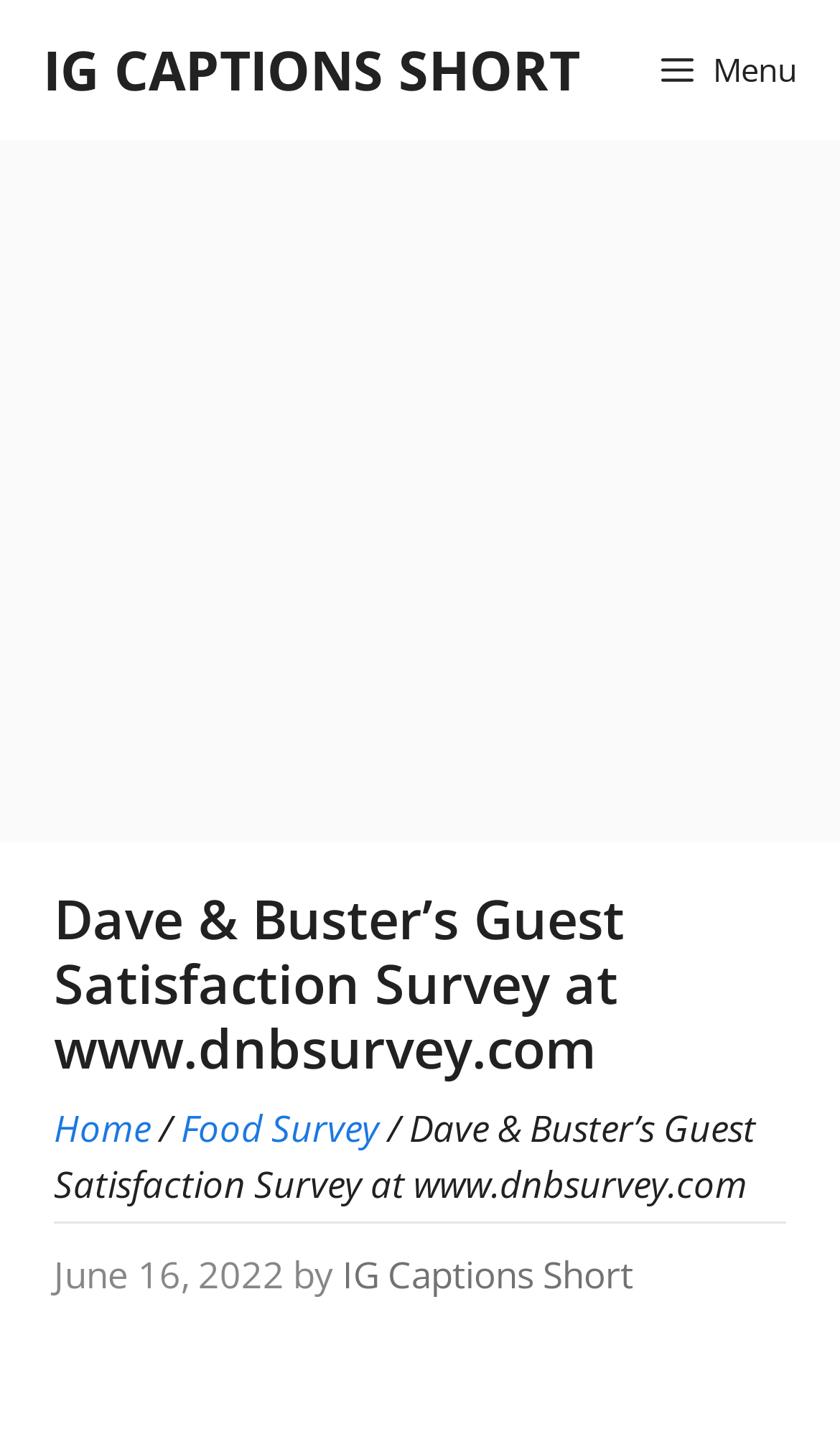Identify and generate the primary title of the webpage.

Dave & Buster’s Guest Satisfaction Survey at www.dnbsurvey.com